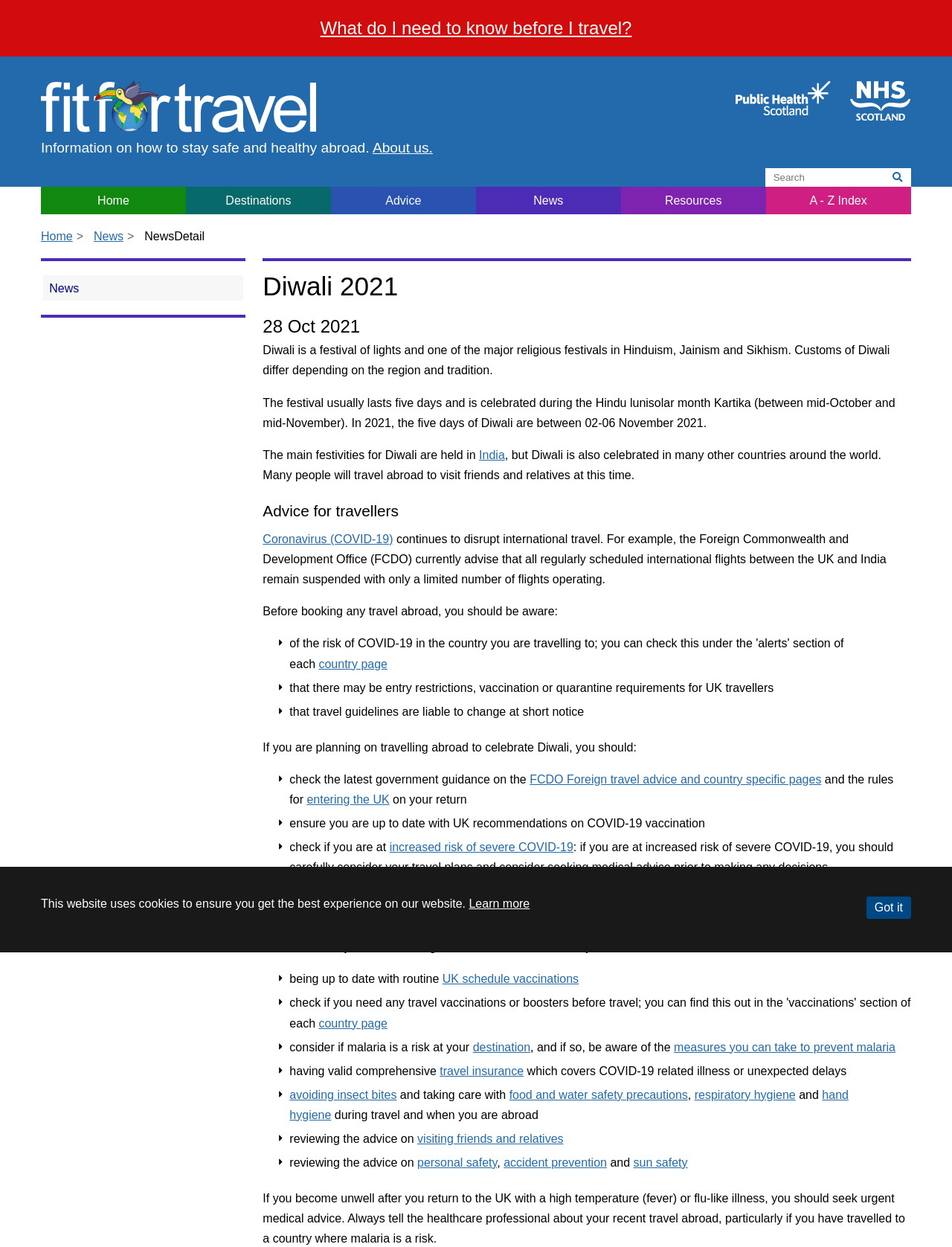Please identify the bounding box coordinates of the element that needs to be clicked to perform the following instruction: "Learn more about cookies".

[0.493, 0.719, 0.556, 0.73]